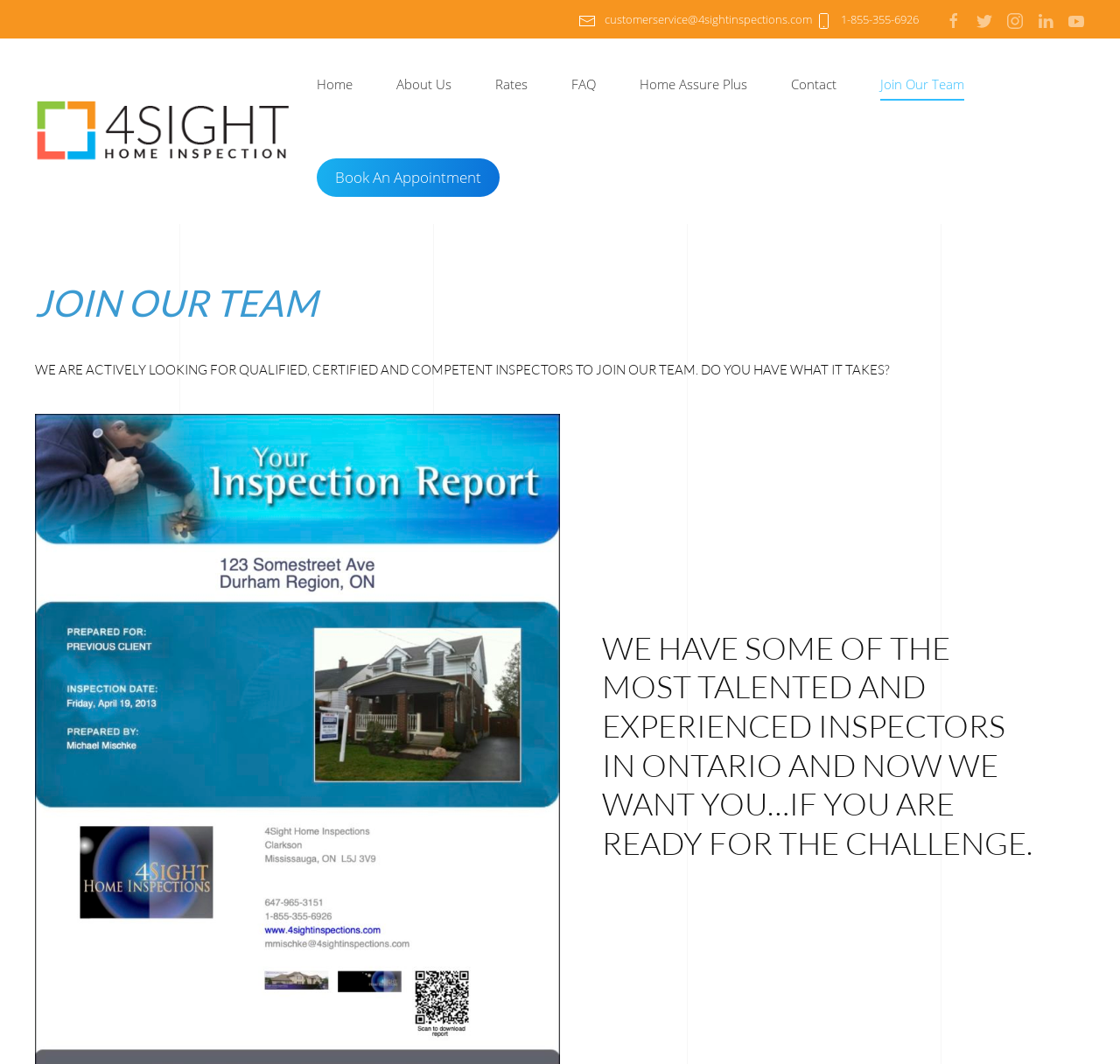Determine the bounding box coordinates for the clickable element to execute this instruction: "Contact us through email". Provide the coordinates as four float numbers between 0 and 1, i.e., [left, top, right, bottom].

[0.516, 0.011, 0.725, 0.025]